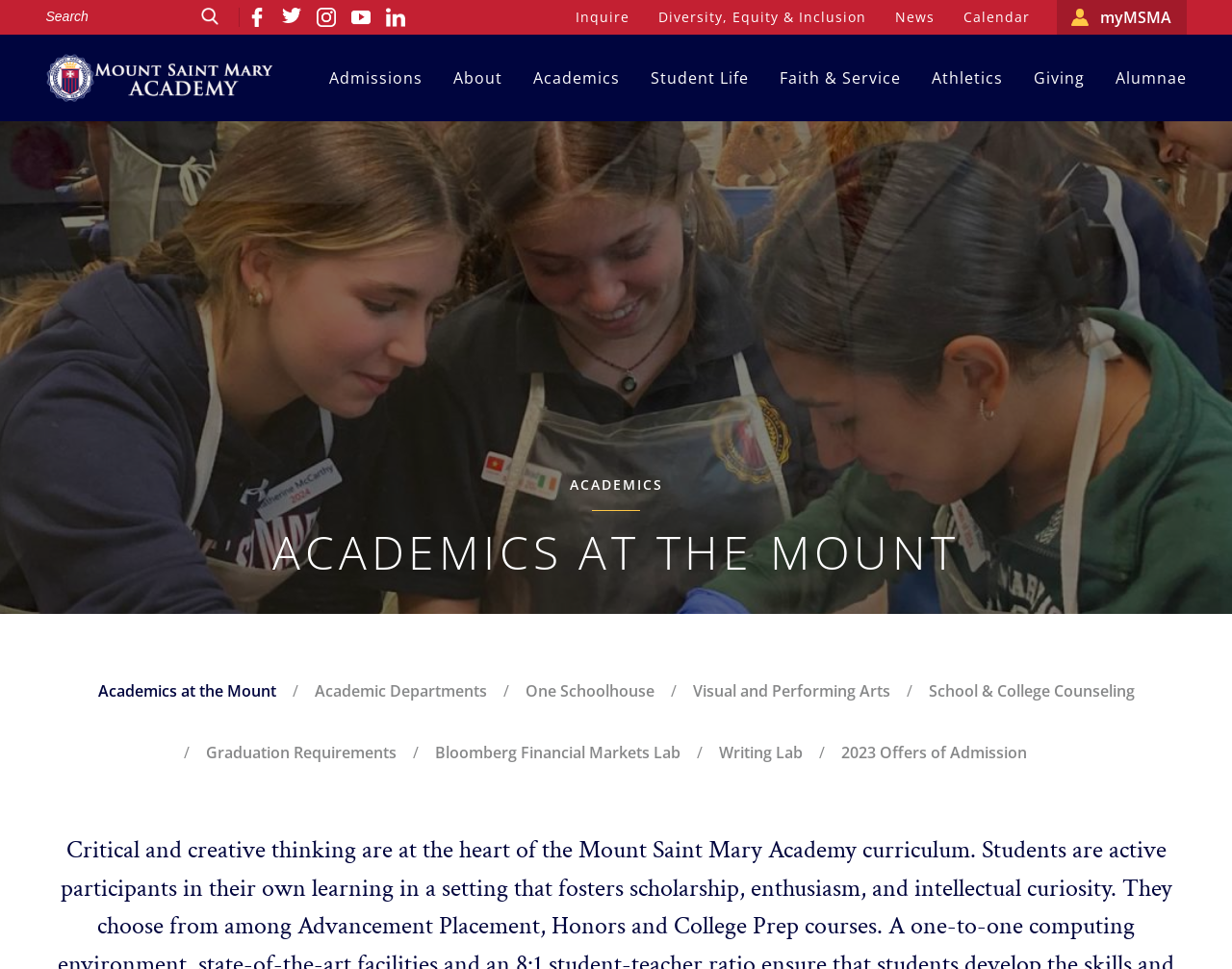Please find the bounding box coordinates of the clickable region needed to complete the following instruction: "Go to Facebook page". The bounding box coordinates must consist of four float numbers between 0 and 1, i.e., [left, top, right, bottom].

[0.2, 0.008, 0.216, 0.028]